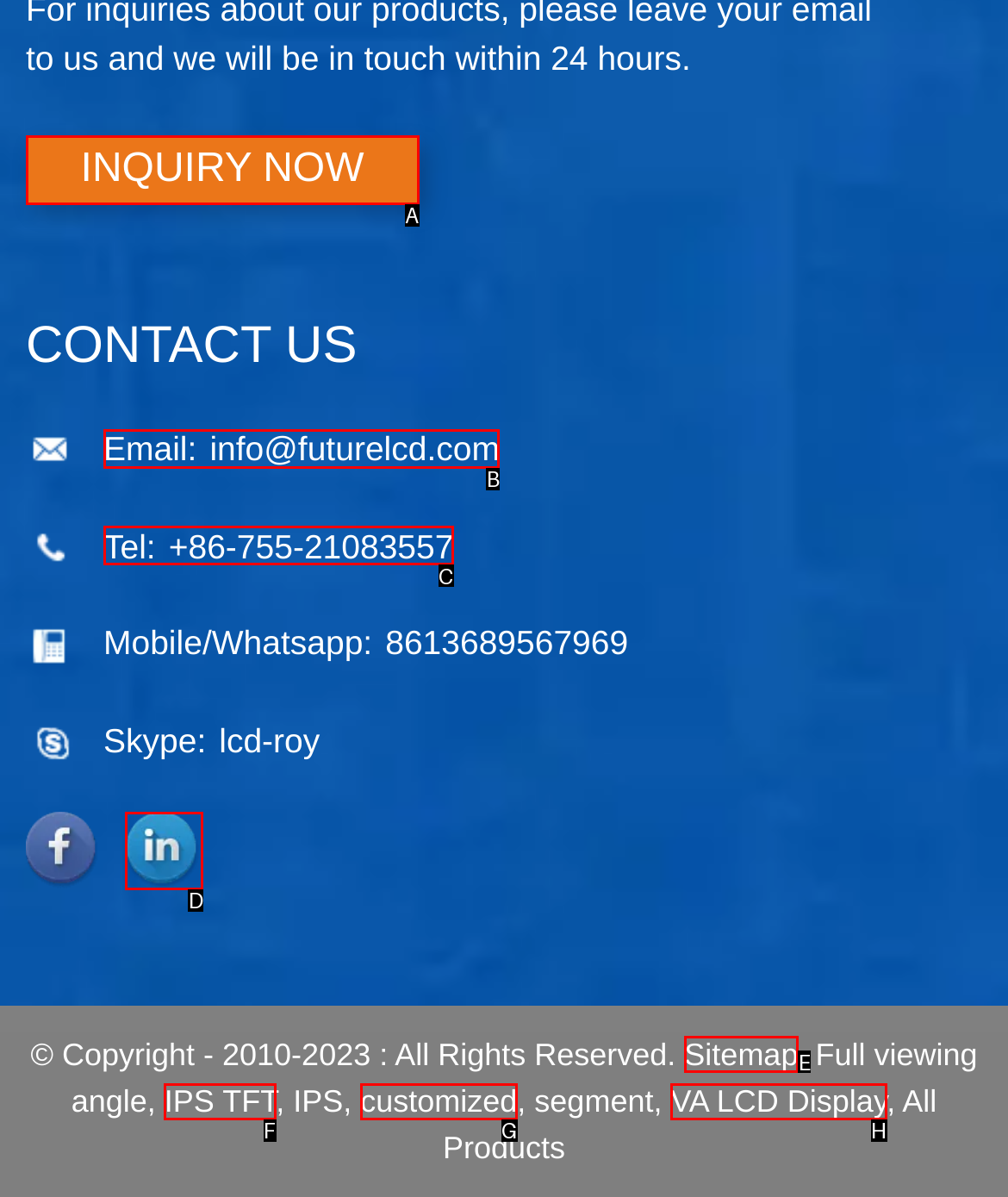Identify the HTML element to click to fulfill this task: Check the sitemap
Answer with the letter from the given choices.

E